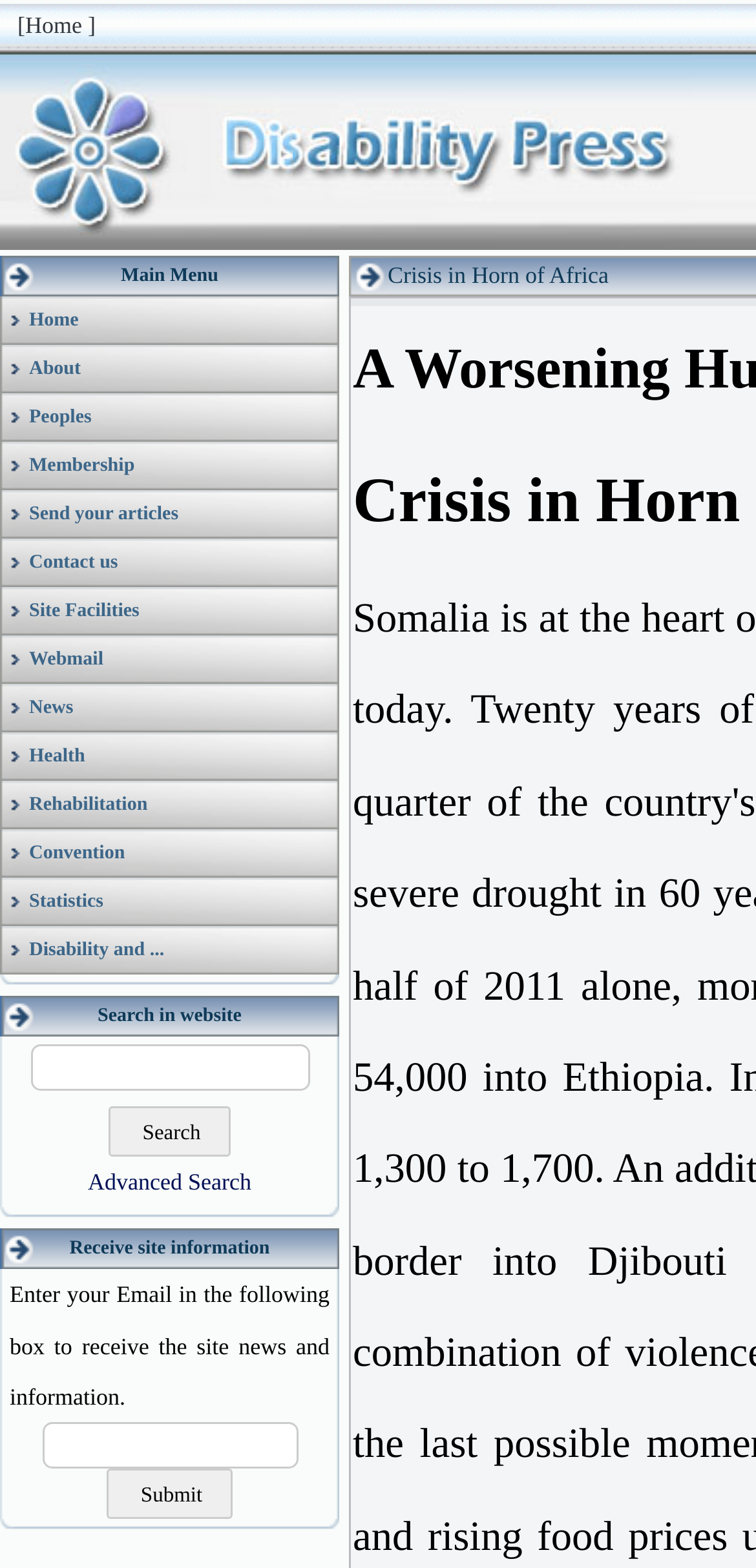What is the icon next to the 'Disability Press' logo?
Use the image to answer the question with a single word or phrase.

awt-yekta